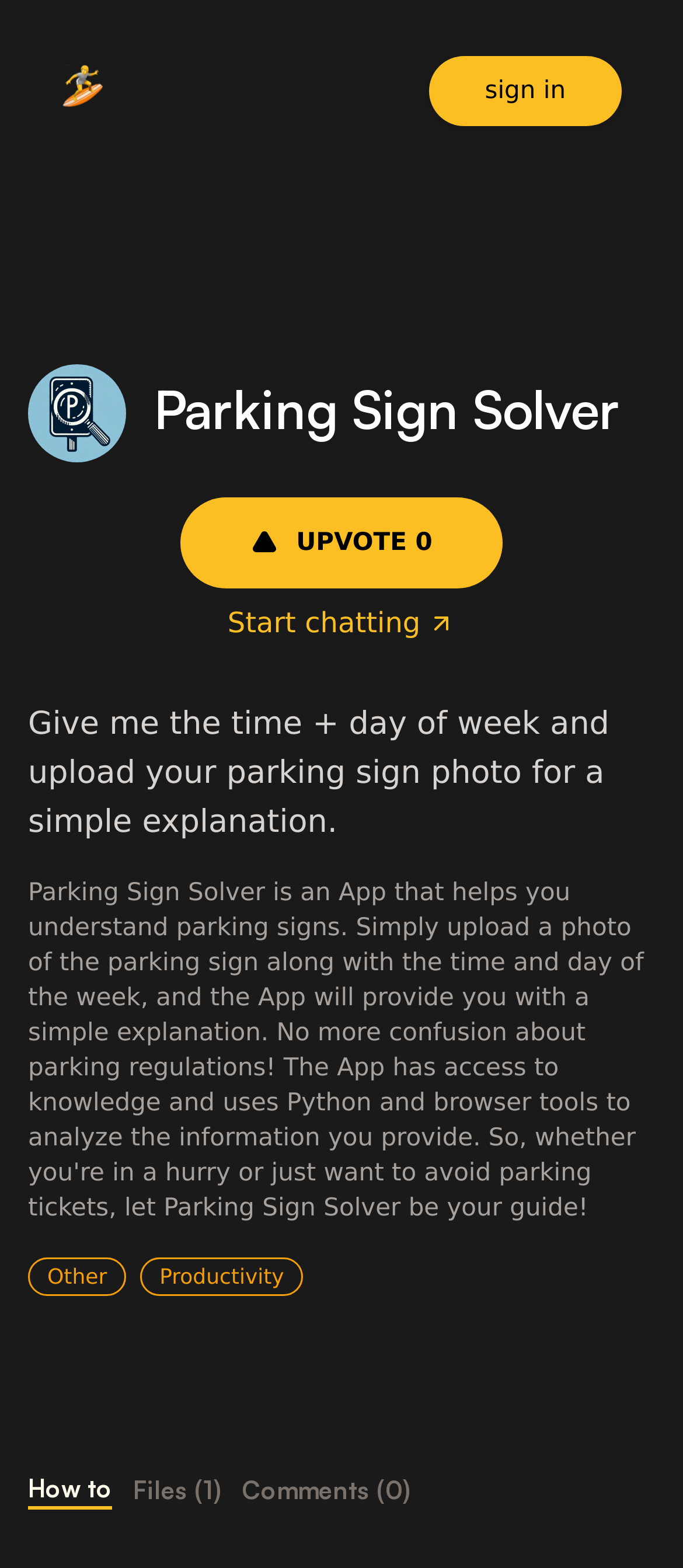What is the purpose of the app?
Could you please answer the question thoroughly and with as much detail as possible?

The purpose of the app can be inferred from the heading element with the text 'Give me the time + day of week and upload your parking sign photo for a simple explanation.' which suggests that the app helps users understand parking signs by providing a simple explanation.